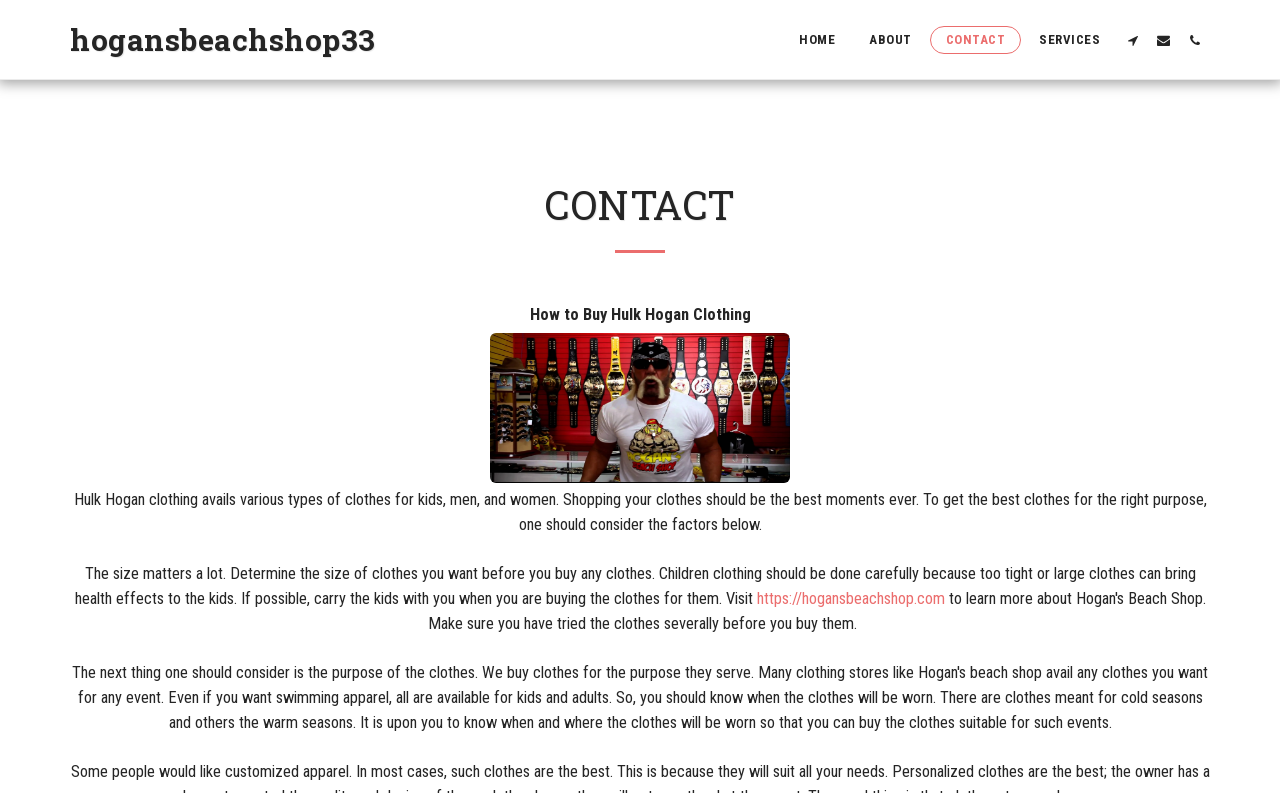Determine the coordinates of the bounding box for the clickable area needed to execute this instruction: "view contact information".

[0.726, 0.032, 0.798, 0.067]